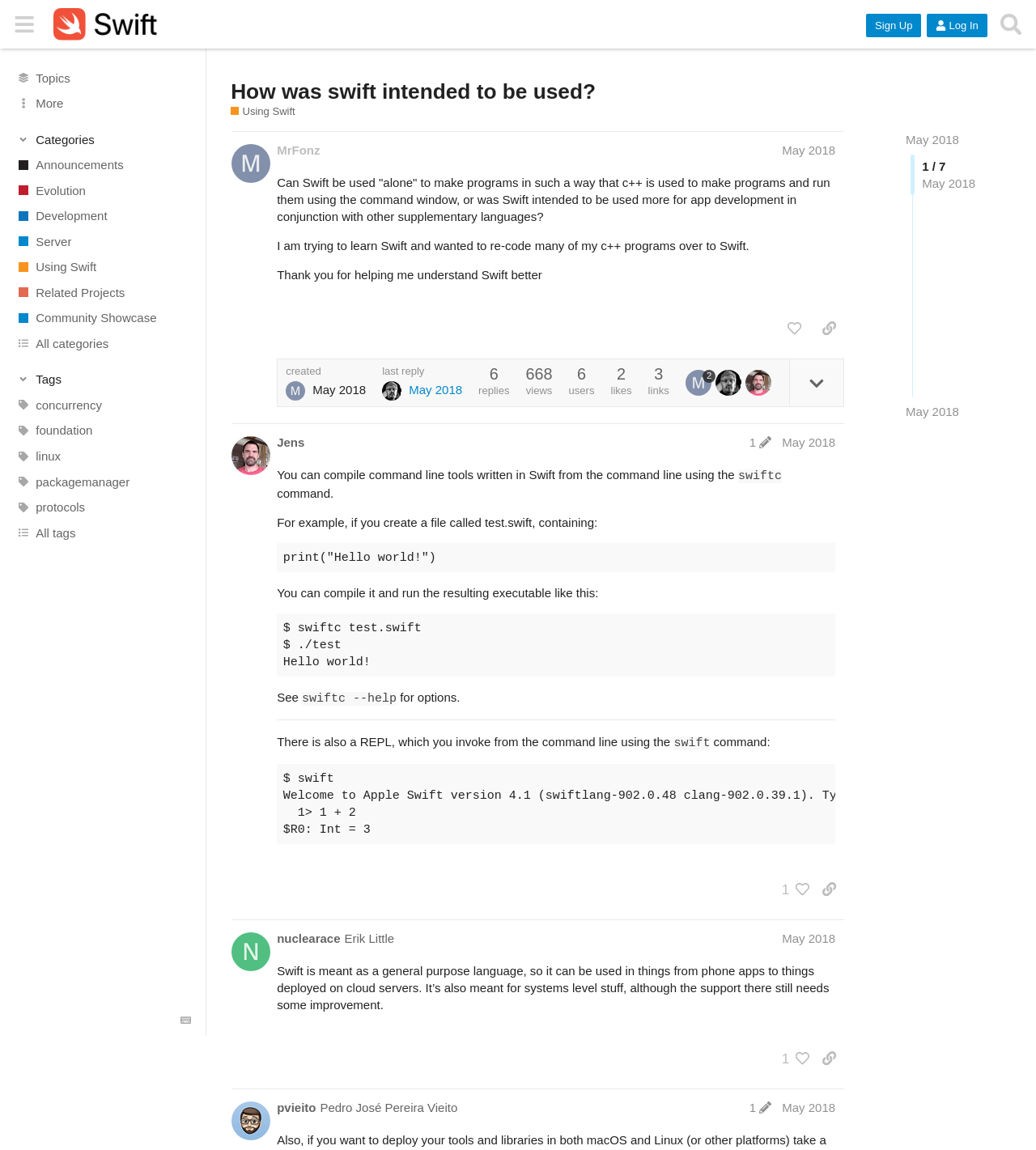Kindly determine the bounding box coordinates for the clickable area to achieve the given instruction: "View the 'Using Swift' category".

[0.0, 0.221, 0.199, 0.243]